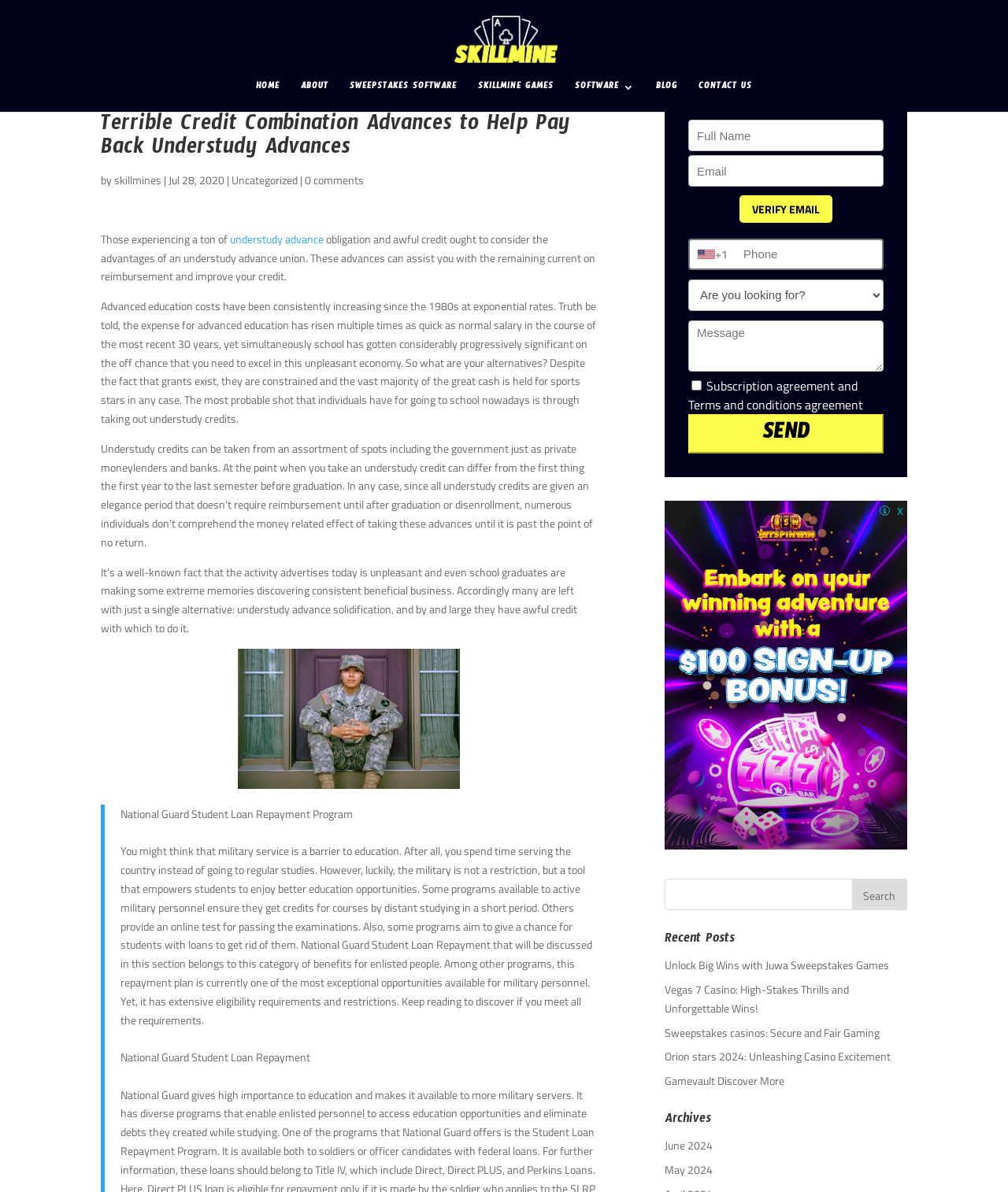Find the bounding box coordinates of the clickable area that will achieve the following instruction: "Click on the 'Send' button".

[0.683, 0.348, 0.877, 0.381]